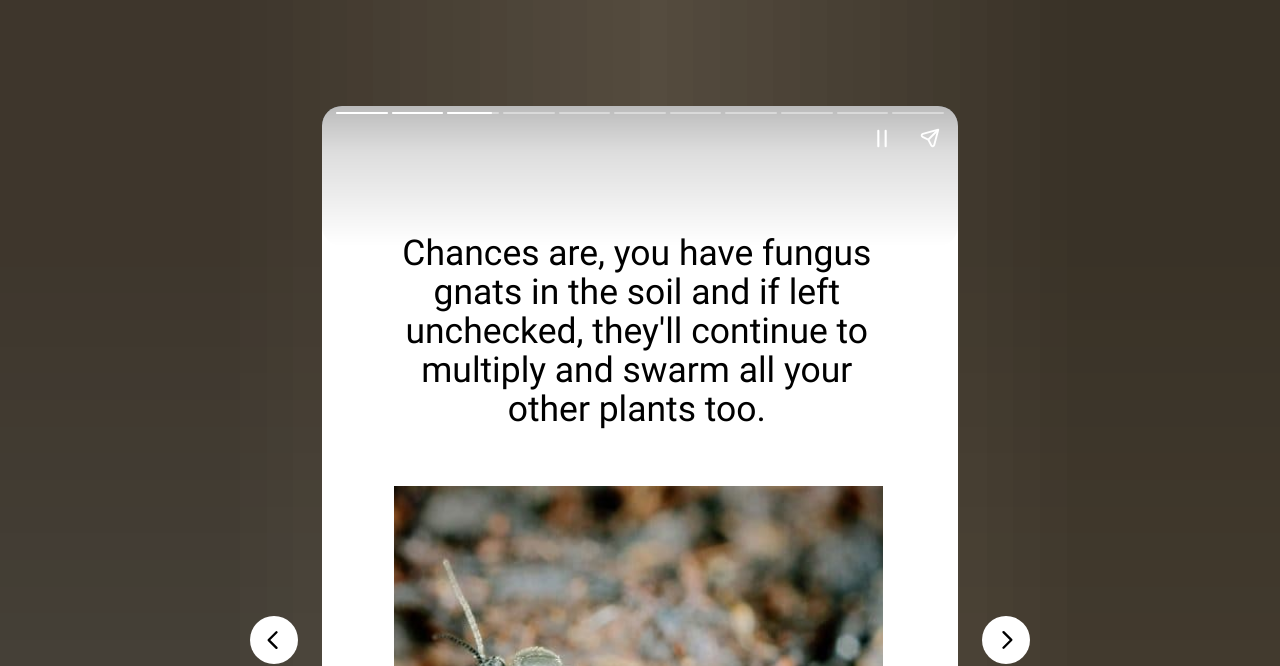Find the main header of the webpage and produce its text content.

Swipe up to learn more.